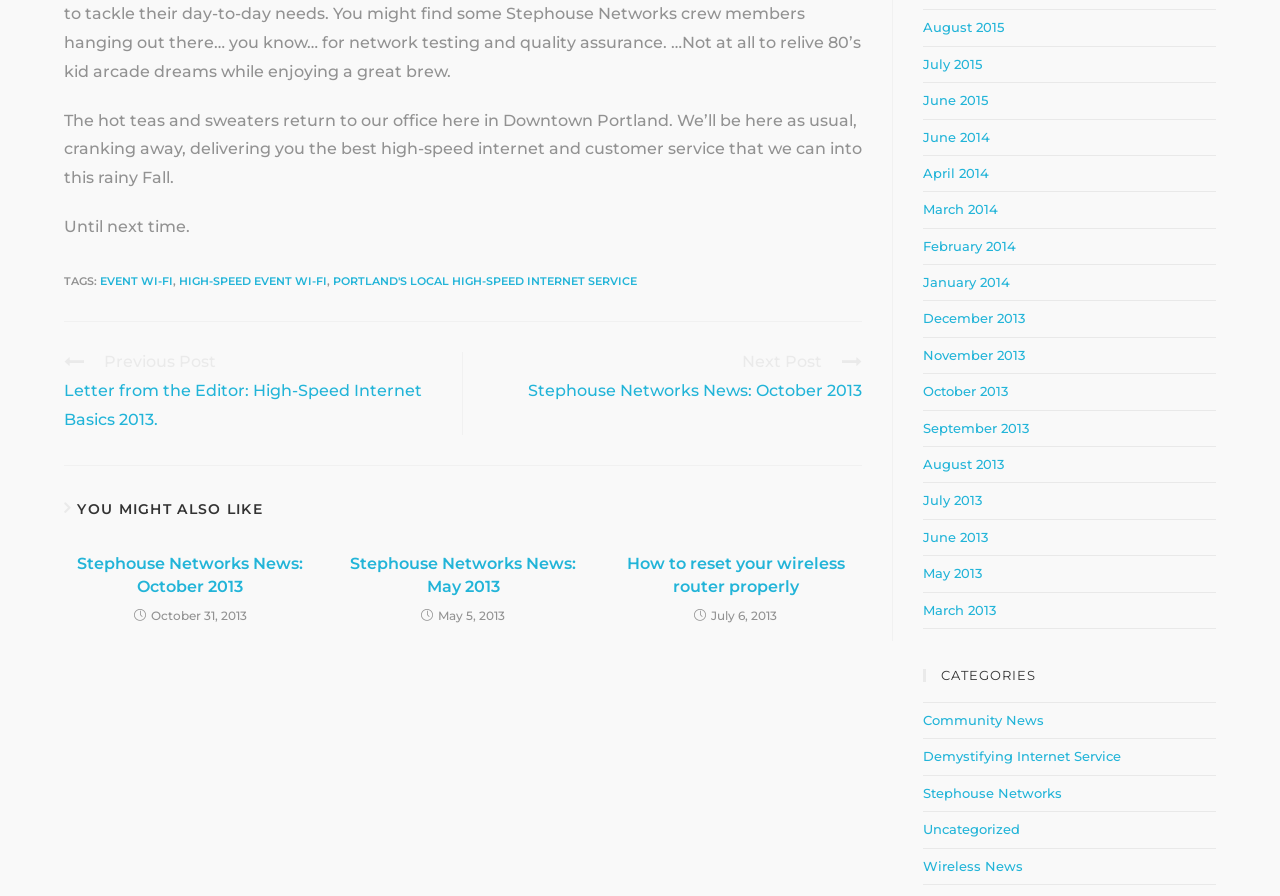Please predict the bounding box coordinates of the element's region where a click is necessary to complete the following instruction: "Select 'October 2013'". The coordinates should be represented by four float numbers between 0 and 1, i.e., [left, top, right, bottom].

[0.721, 0.428, 0.788, 0.446]